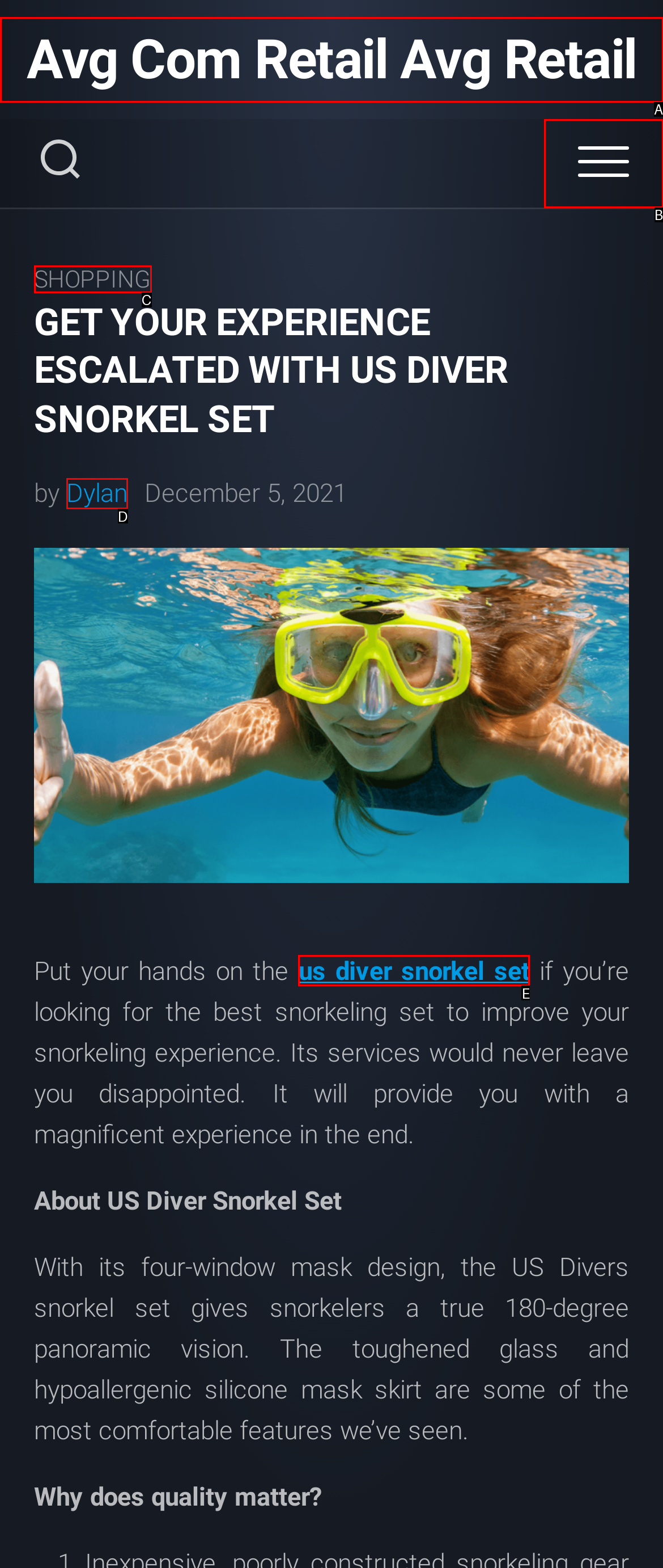Determine which HTML element best fits the description: Dylan
Answer directly with the letter of the matching option from the available choices.

D